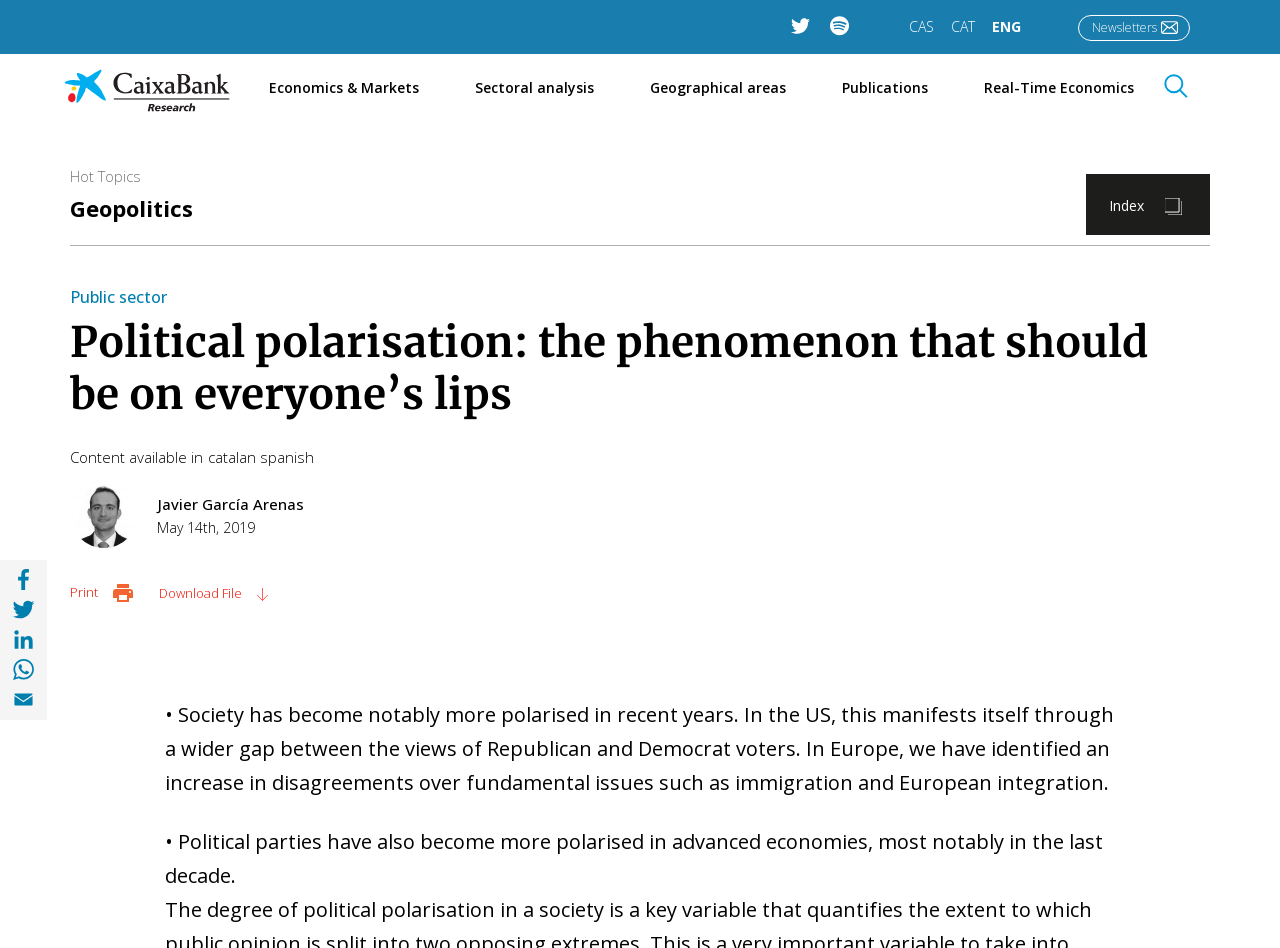Please identify and generate the text content of the webpage's main heading.

Political polarisation: the phenomenon that should be on everyone’s lips